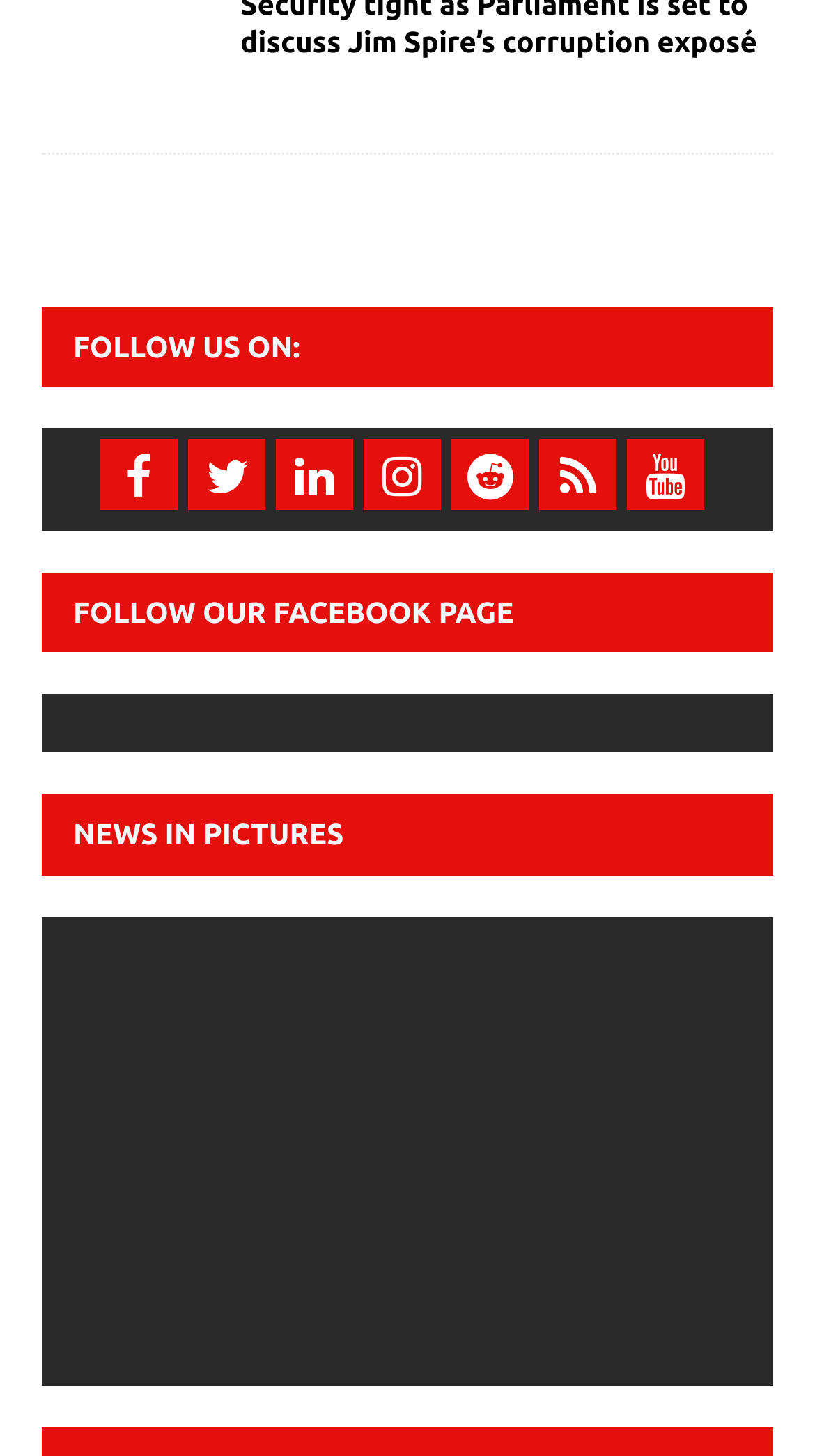How many news articles are listed on the page?
Identify the answer in the screenshot and reply with a single word or phrase.

8